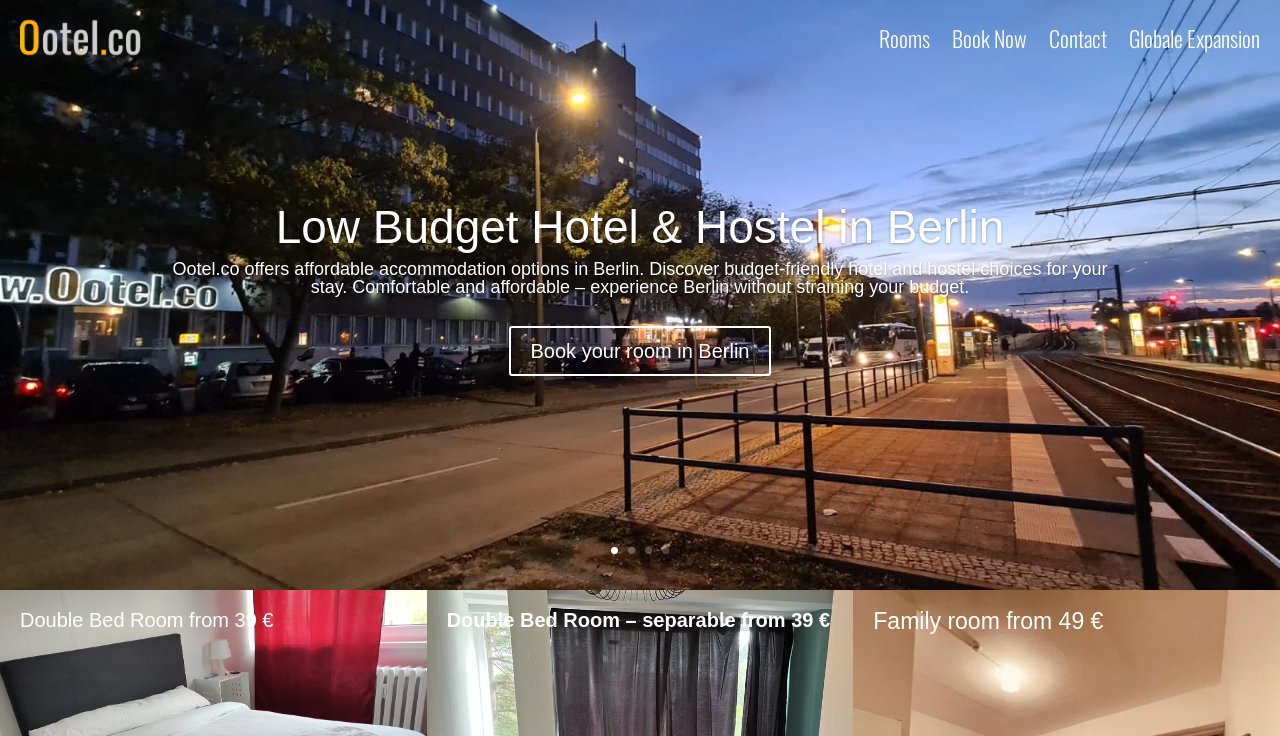What city is the hotel and hostel located in?
Respond to the question with a well-detailed and thorough answer.

The webpage mentions 'Berlin' multiple times, including in the link 'Hotel Berlin' and the heading 'Low Budget Hotel & Hostel in Berlin'. This clearly indicates that the hotel and hostel are located in Berlin.